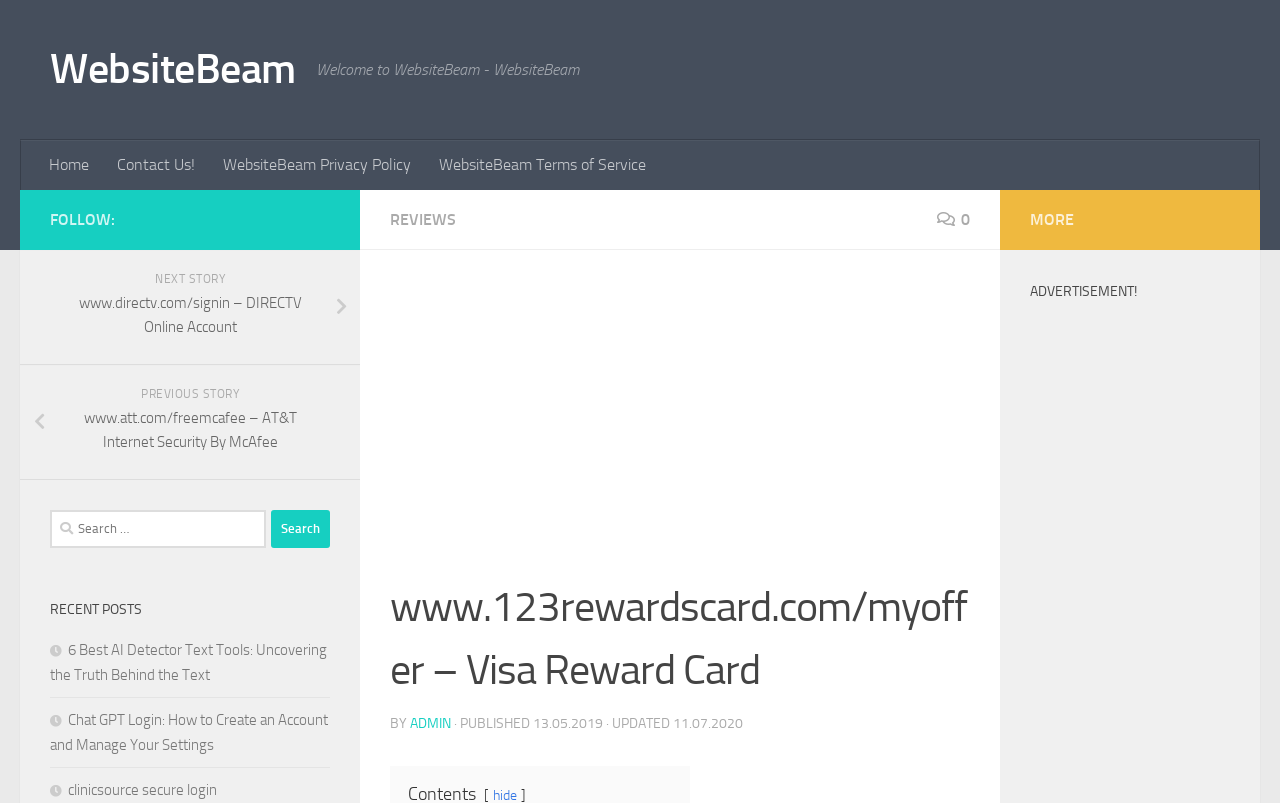What is the text of the heading that contains the date '13.05.2019'?
Provide a concise answer using a single word or phrase based on the image.

www.123rewardscard.com/myoffer – Visa Reward Card